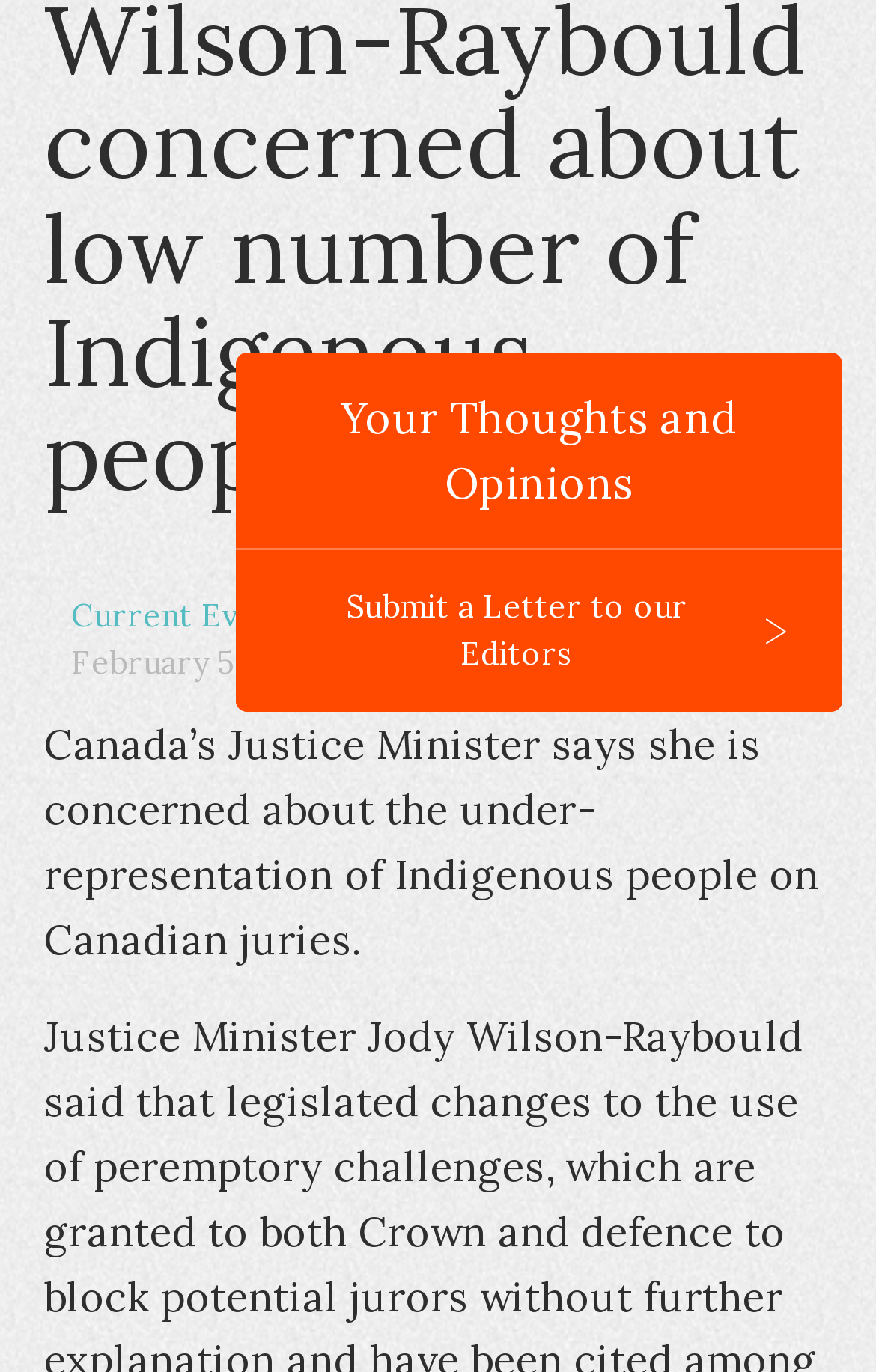Locate the bounding box of the UI element described in the following text: "In the News".

[0.678, 0.434, 0.896, 0.463]